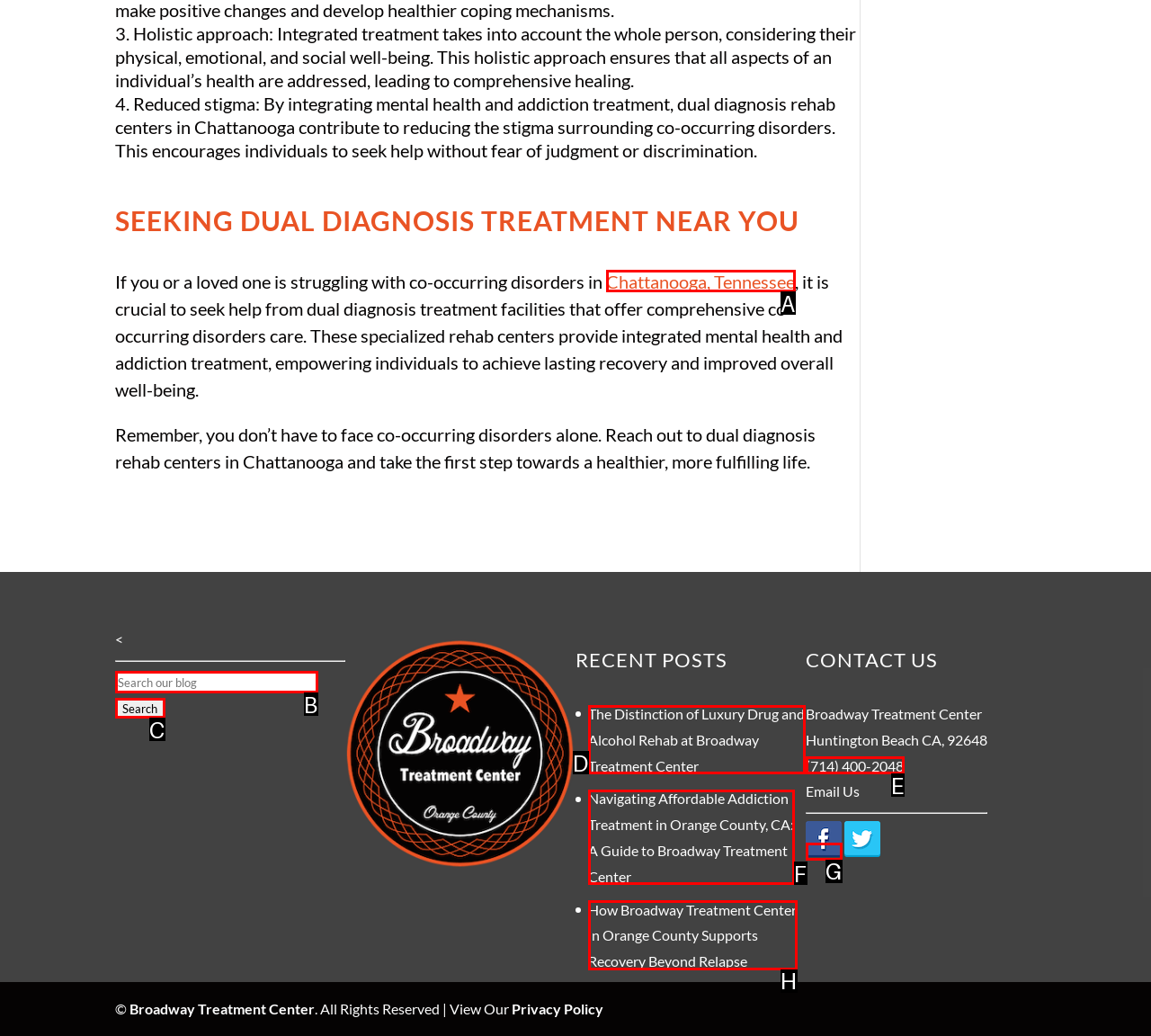Given the element description: alt="Broadway Treatment Center Facebook"
Pick the letter of the correct option from the list.

G